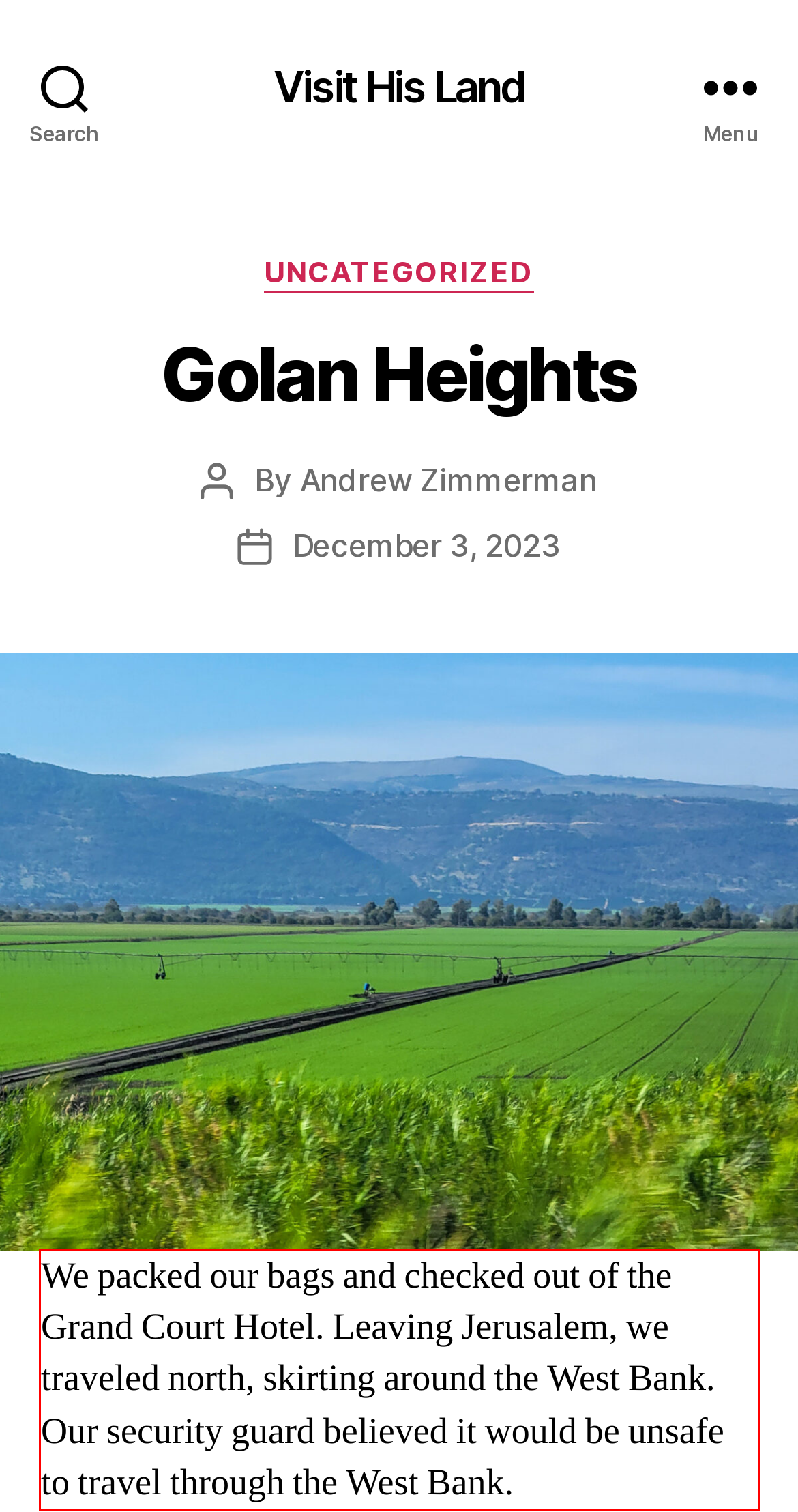There is a UI element on the webpage screenshot marked by a red bounding box. Extract and generate the text content from within this red box.

We packed our bags and checked out of the Grand Court Hotel. Leaving Jerusalem, we traveled north, skirting around the West Bank. Our security guard believed it would be unsafe to travel through the West Bank.